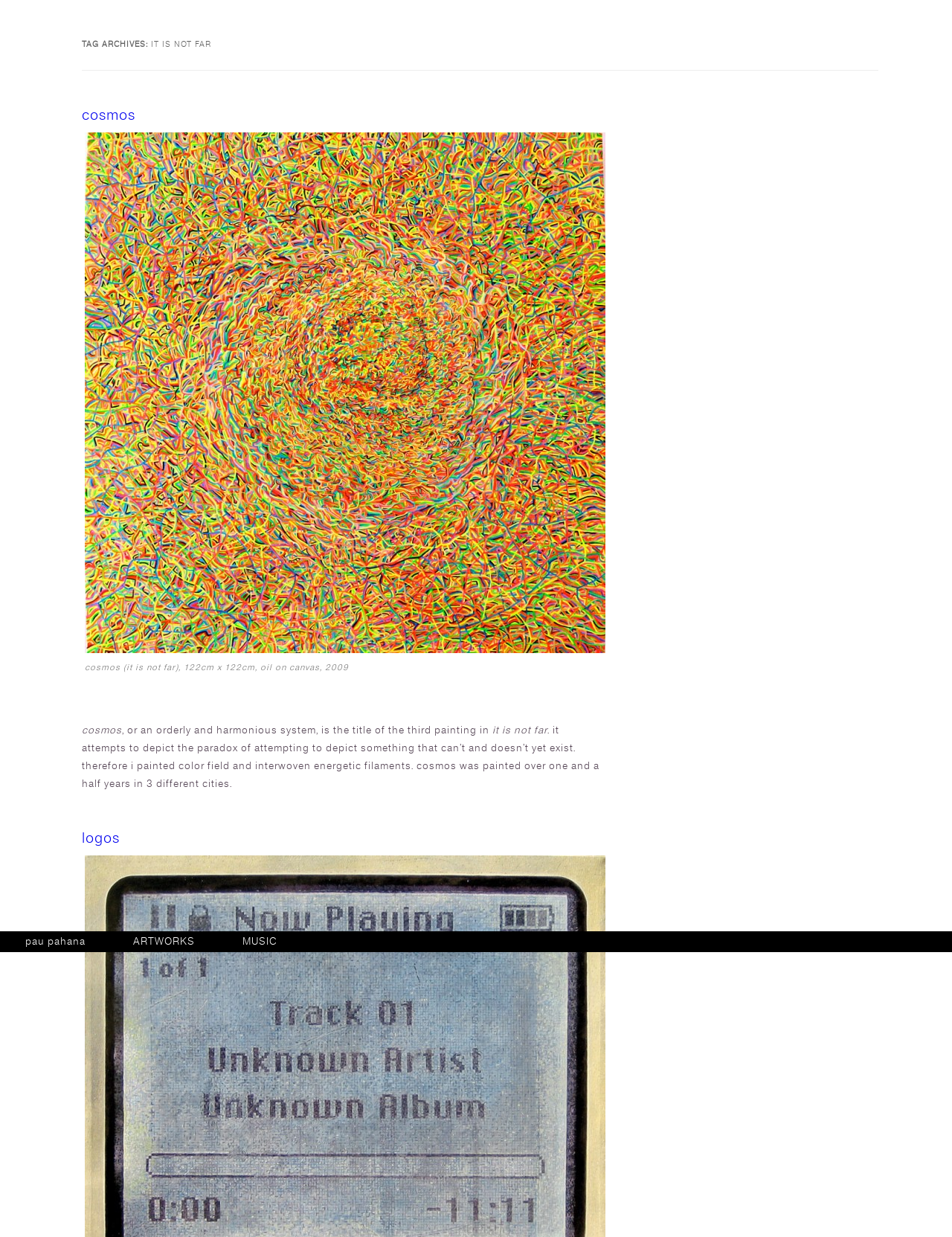Provide a thorough description of this webpage.

The webpage appears to be an artist's portfolio or a blog post showcasing their artwork. At the top, there is a header with the title "TAG ARCHIVES: IT IS NOT FAR" in a prominent font size. Below this header, there is an article section that takes up most of the page.

In the article section, there is a subheading "cosmos" followed by a link with the same text. Below this, there is an image of an oil painting on canvas, titled "cosmos (it is not far), 122cm x 122cm, oil on canvas, 2009". The image is accompanied by a descriptive text that explains the concept behind the artwork.

To the right of the image, there is a block of text that provides more information about the artwork, including its inspiration and the process of creating it. The text is divided into two paragraphs, with the first paragraph describing the title of the painting and its attempt to depict something that cannot be depicted, and the second paragraph explaining the artistic process.

Further down the article section, there is another subheading "logos" followed by a link with the same text. The layout of the webpage suggests that the artist is showcasing their different artworks, with each artwork having its own section with an image, descriptive text, and links to related pages.

At the bottom of the page, there is a footer section with three links: "pau pahana", "ARTWORKS", and "MUSIC". These links likely lead to other pages on the artist's website, showcasing their different creative endeavors.